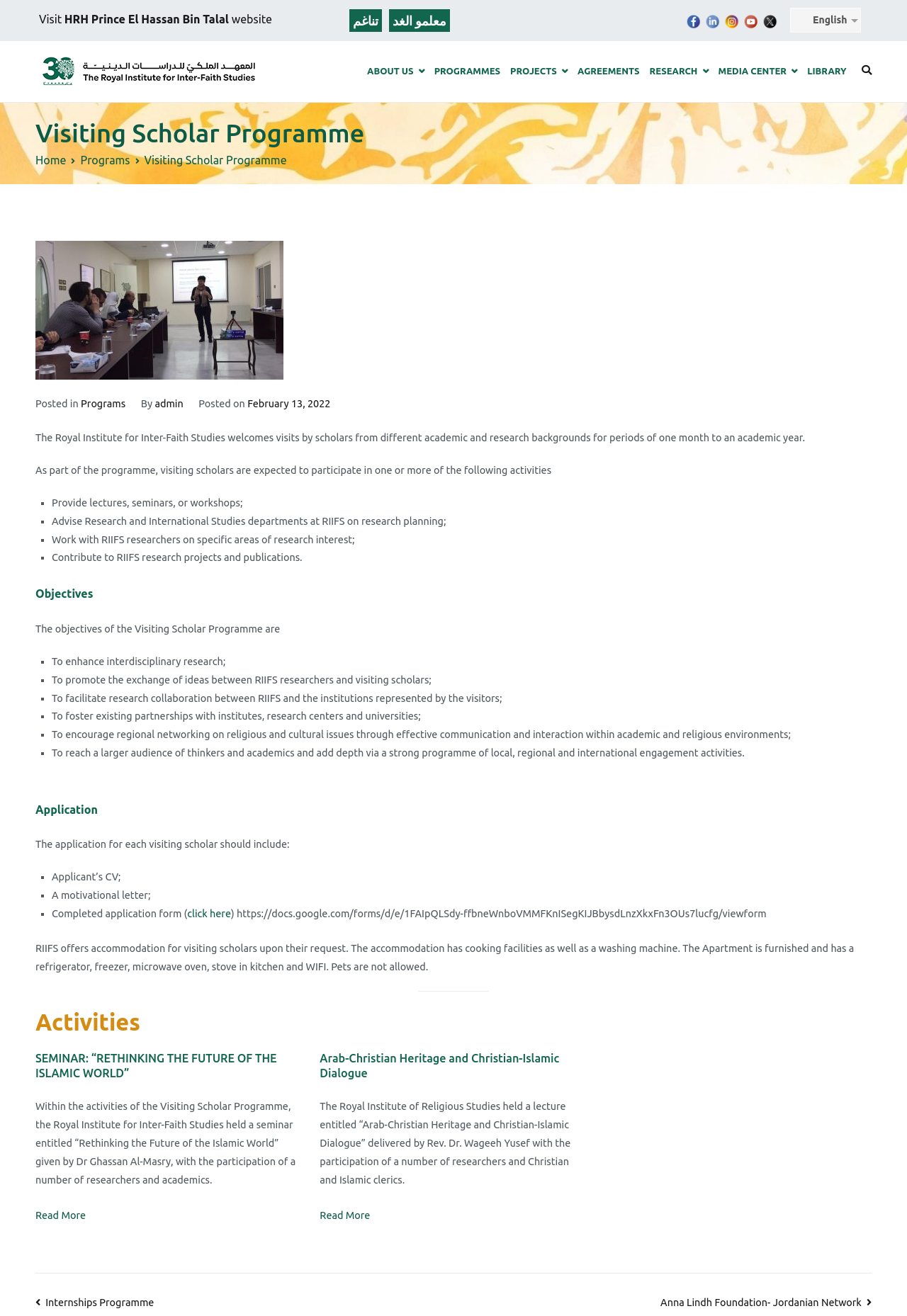What is the title of the seminar mentioned on the webpage?
Answer the question with a detailed and thorough explanation.

I found the answer by looking at the heading element with the text 'SEMINAR: “RETHINKING THE FUTURE OF THE ISLAMIC WORLD”', which suggests that it is the title of a seminar mentioned on the webpage.